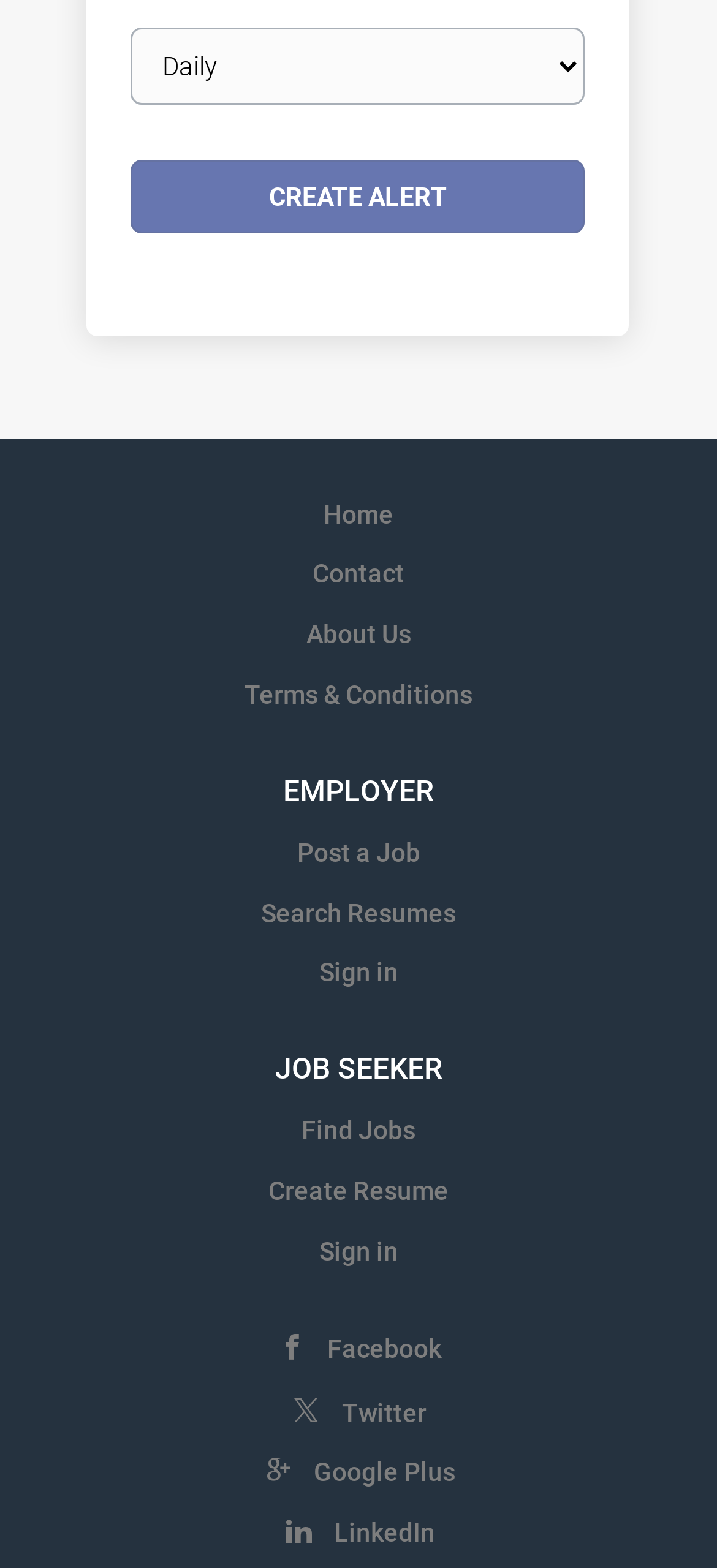Determine the bounding box coordinates of the UI element described by: "Facebook".

[0.385, 0.85, 0.615, 0.869]